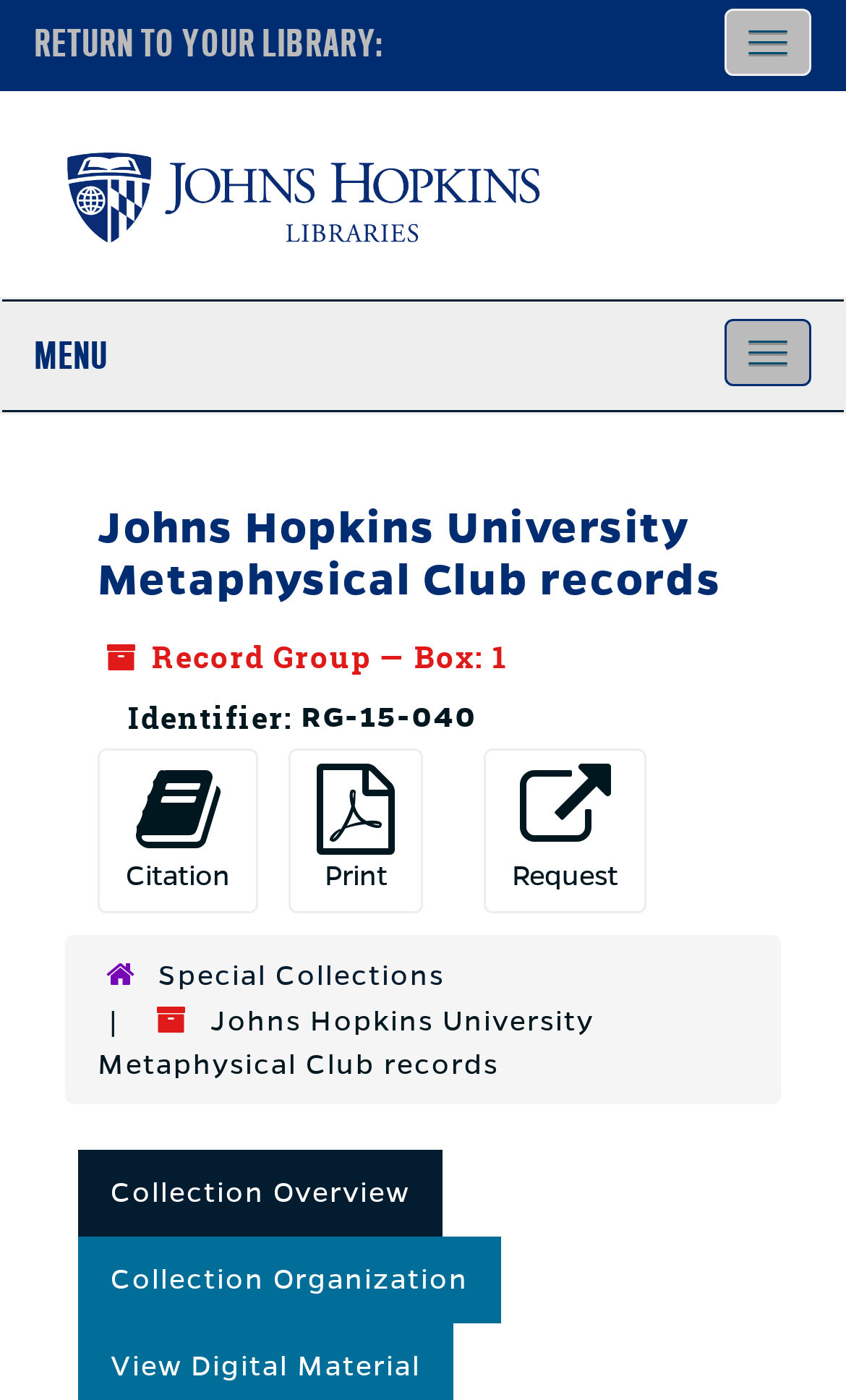Can you find and provide the title of the webpage?

Johns Hopkins University Metaphysical Club records